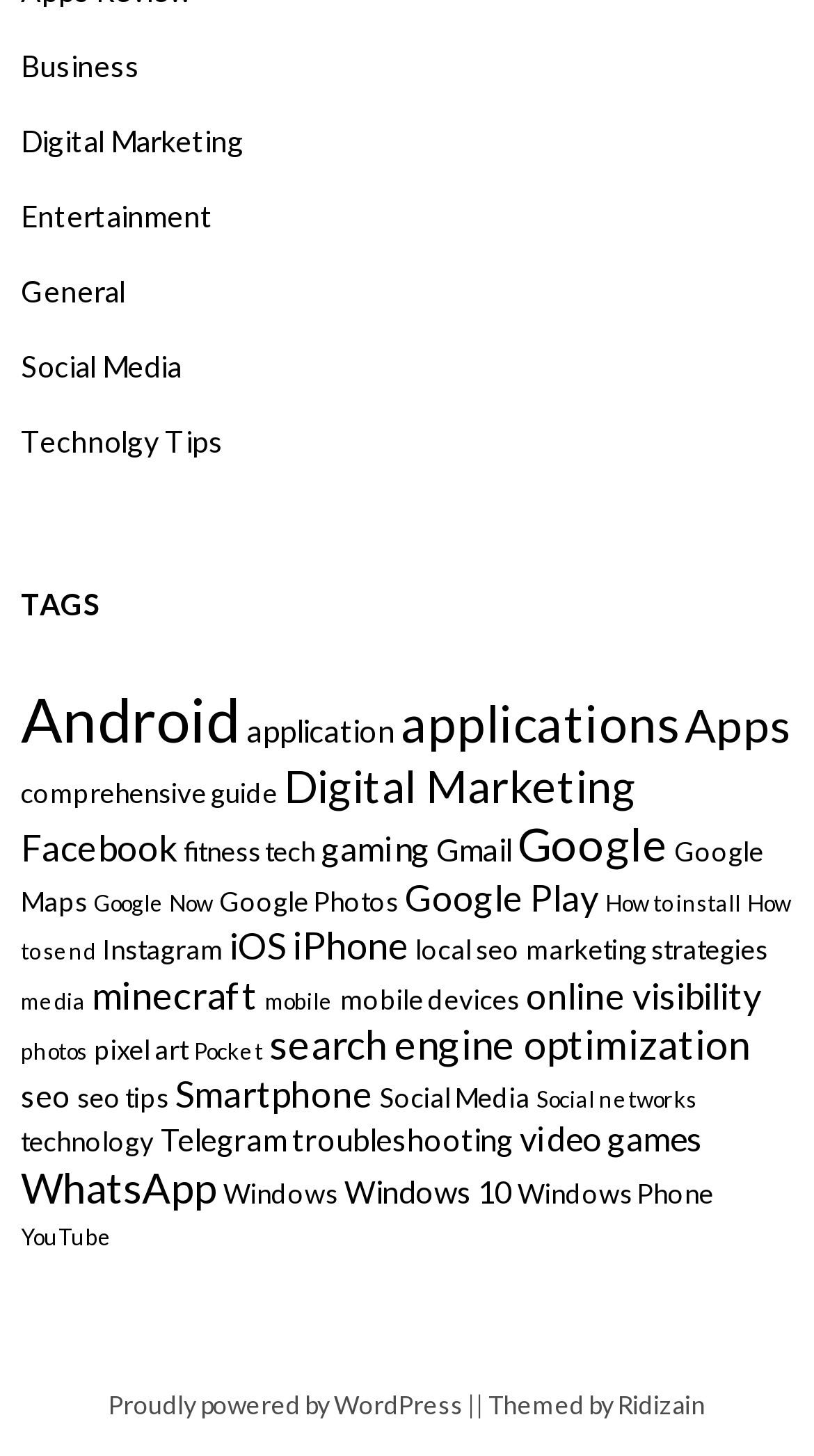Using the description: "marketing strategies", determine the UI element's bounding box coordinates. Ensure the coordinates are in the format of four float numbers between 0 and 1, i.e., [left, top, right, bottom].

[0.646, 0.641, 0.944, 0.664]